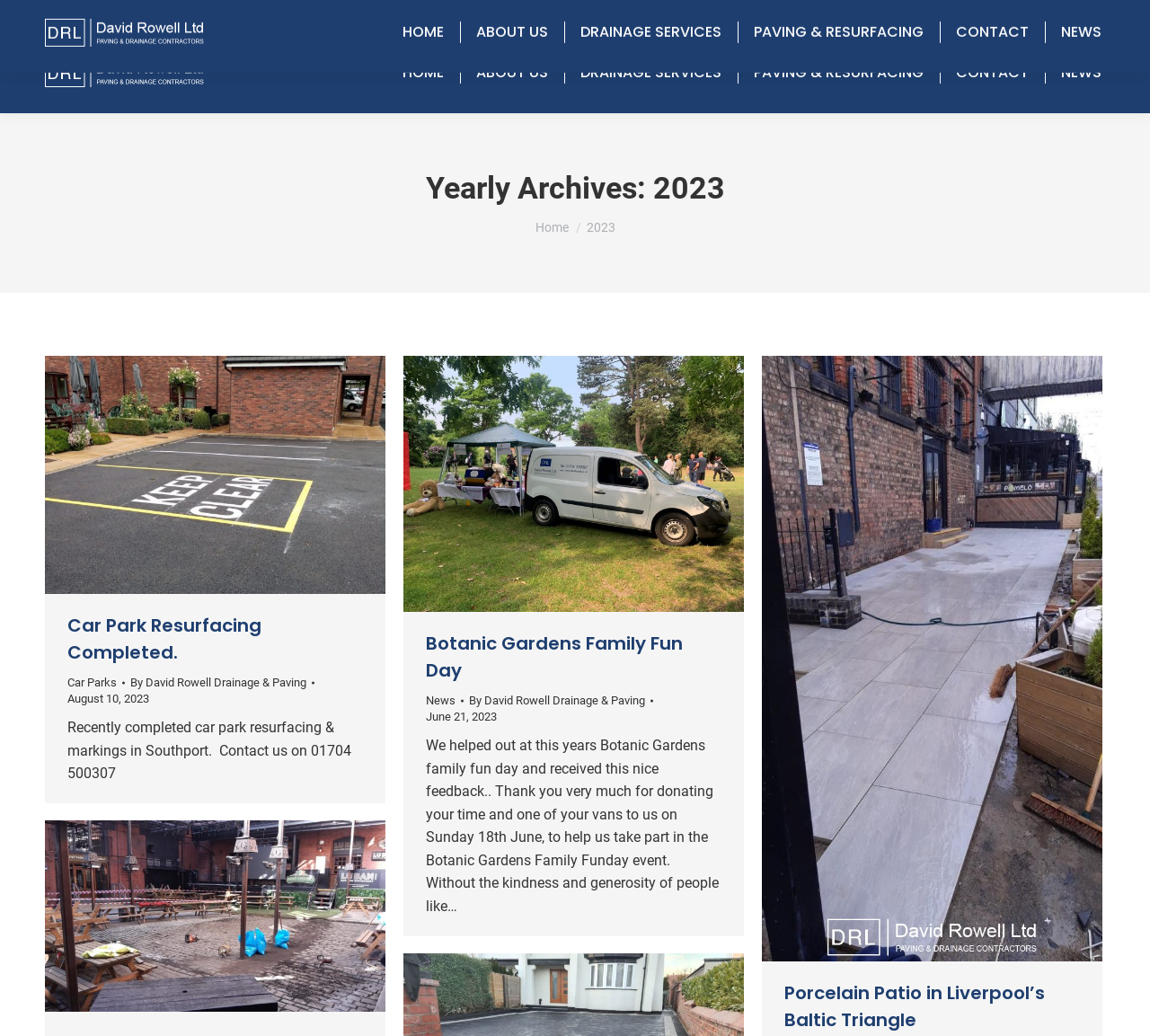Please identify the bounding box coordinates of the element's region that I should click in order to complete the following instruction: "Explore Business category". The bounding box coordinates consist of four float numbers between 0 and 1, i.e., [left, top, right, bottom].

None